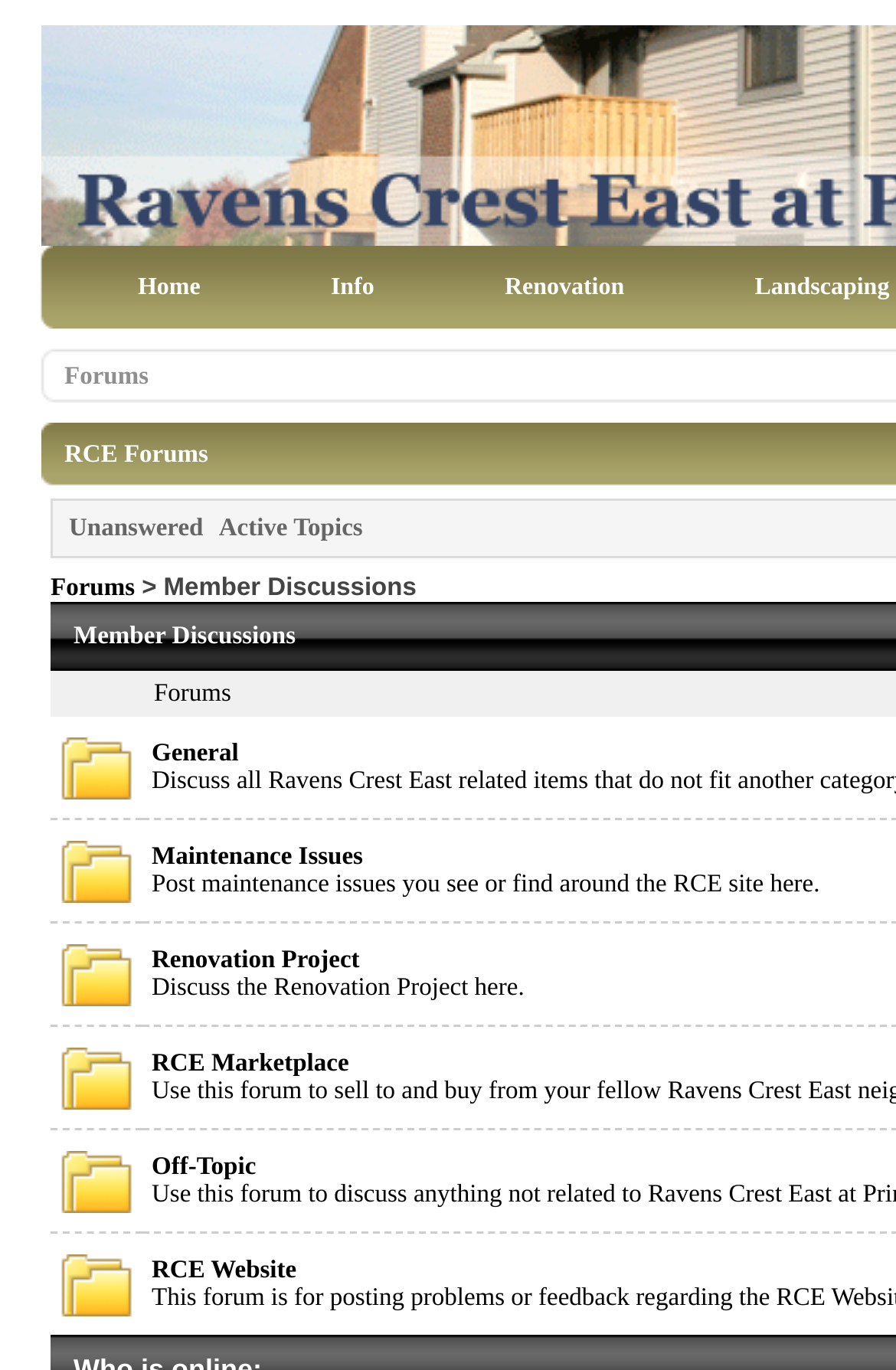Provide the bounding box coordinates for the area that should be clicked to complete the instruction: "Check Unanswered topics".

[0.072, 0.376, 0.232, 0.396]